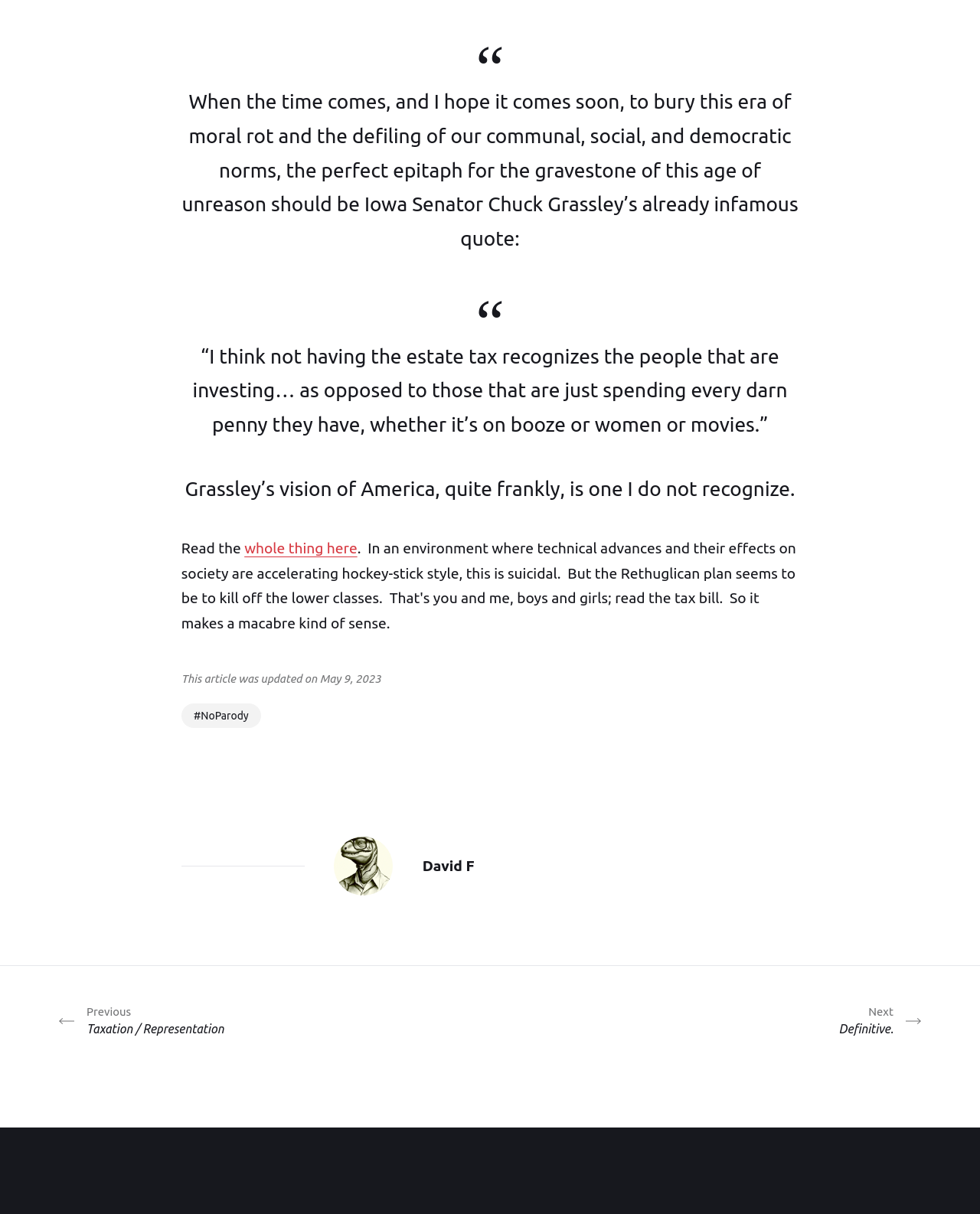Please look at the image and answer the question with a detailed explanation: Who said the quote about estate tax?

The quote about estate tax is mentioned in the blockquote element, and it is attributed to Iowa Senator Chuck Grassley.